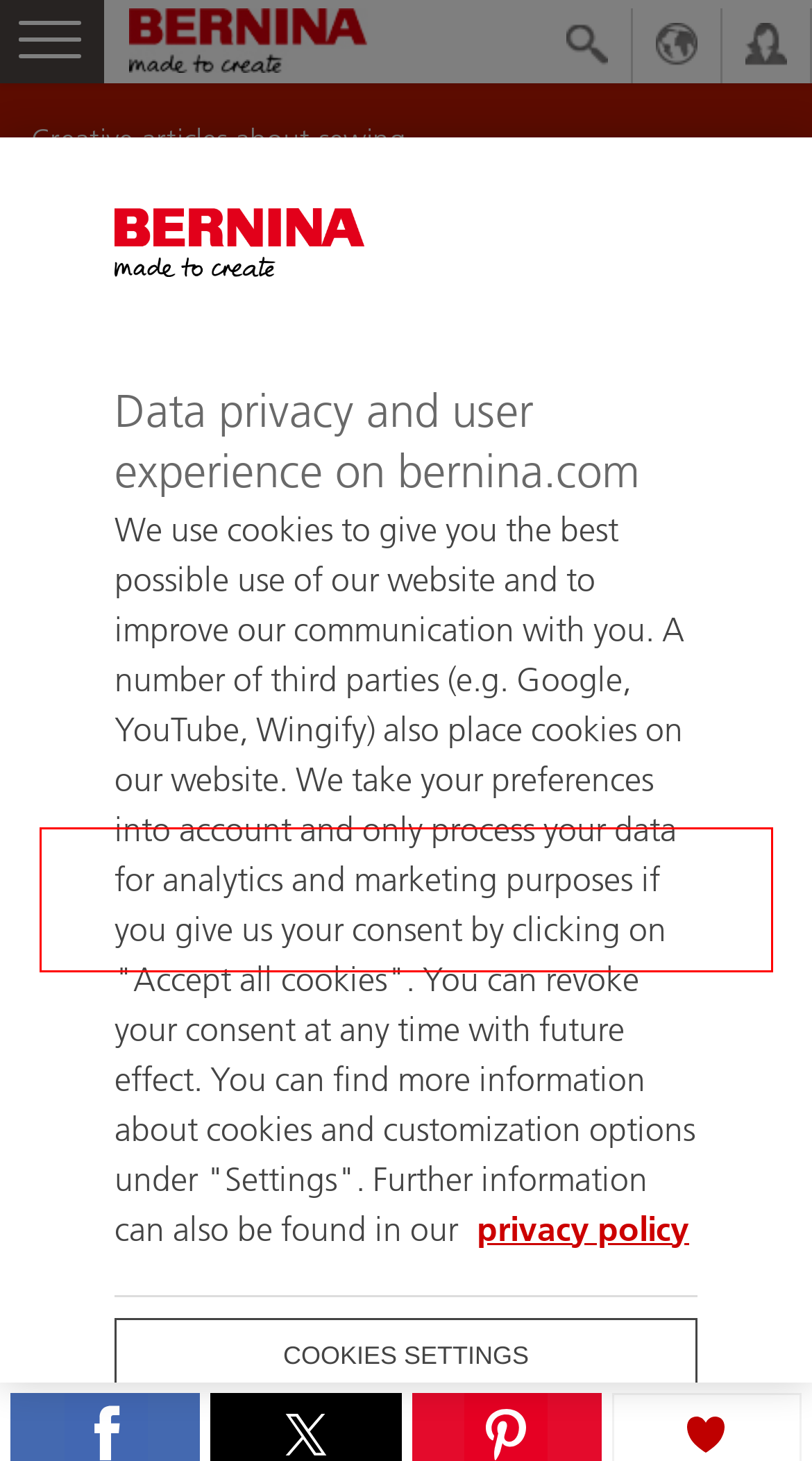You are provided with a webpage screenshot that includes a red rectangle bounding box. Extract the text content from within the bounding box using OCR.

On behalf of the whole BERNINA team and all BERNINA bloggers, I wish you a Merry Christmas and a Happy New Year.